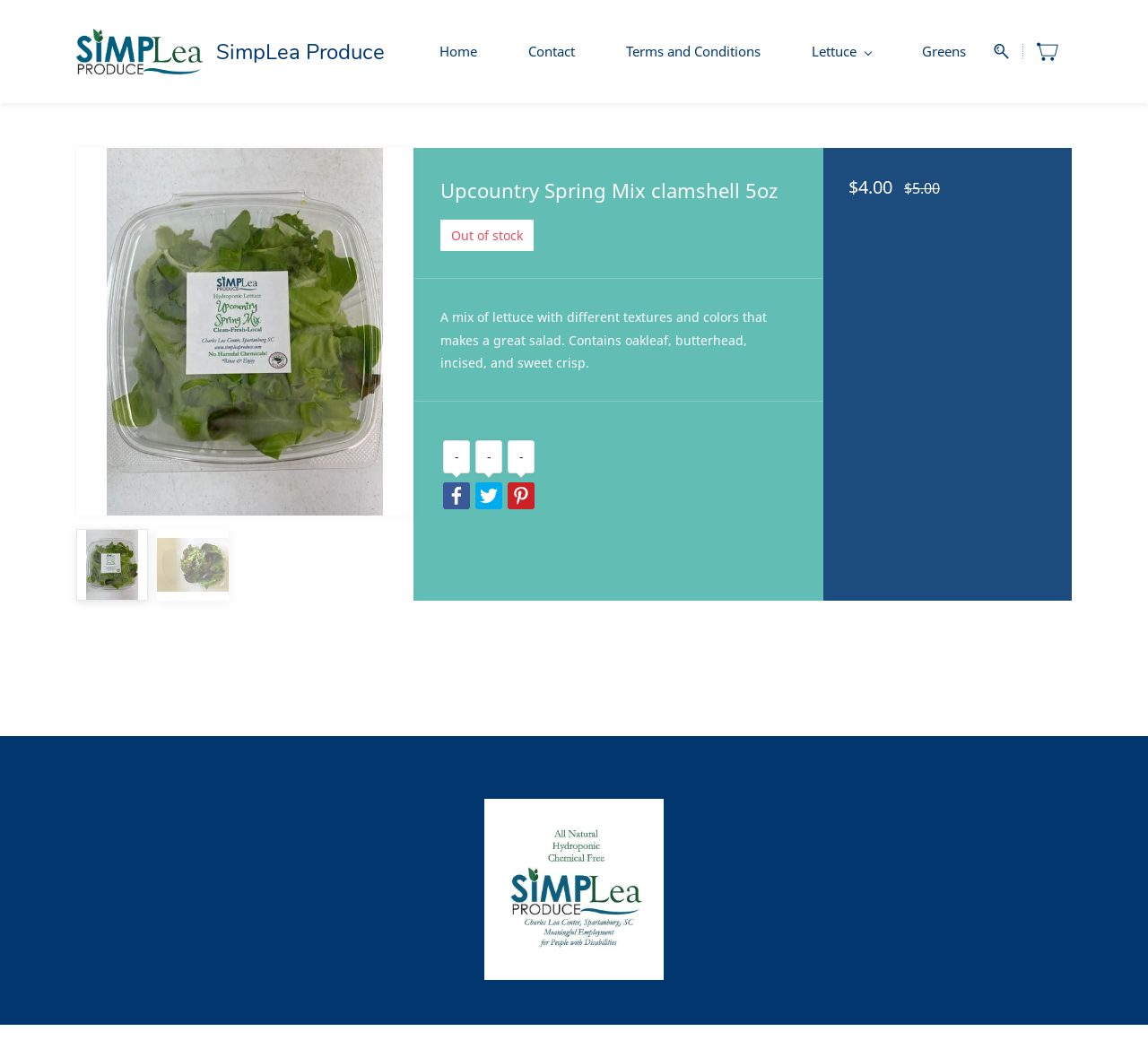Please specify the bounding box coordinates in the format (top-left x, top-left y, bottom-right x, bottom-right y), with values ranging from 0 to 1. Identify the bounding box for the UI component described as follows: alt="SimpLea Produce"

[0.066, 0.028, 0.177, 0.072]